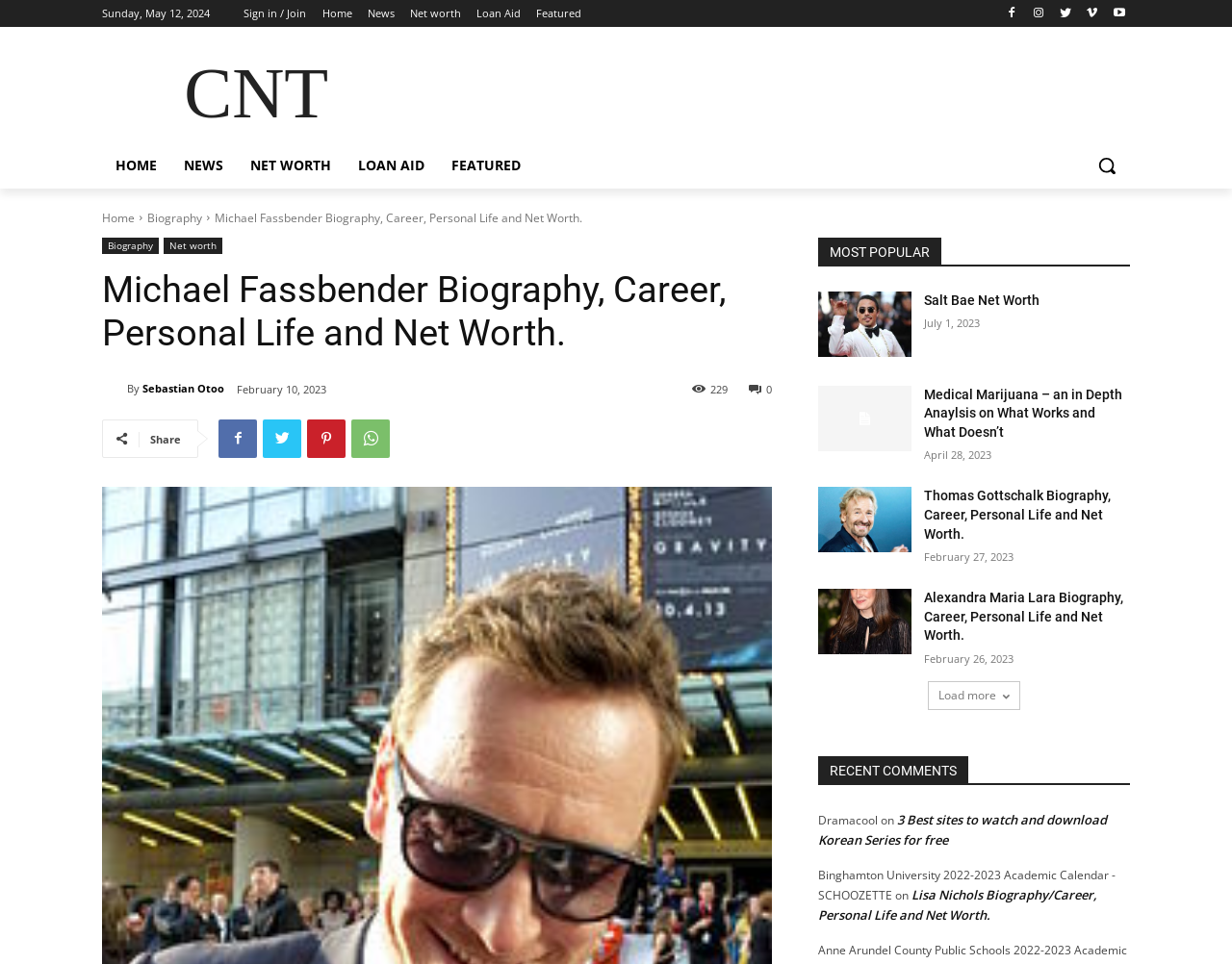Give a one-word or short-phrase answer to the following question: 
How many links are there in the 'MOST POPULAR' section?

4